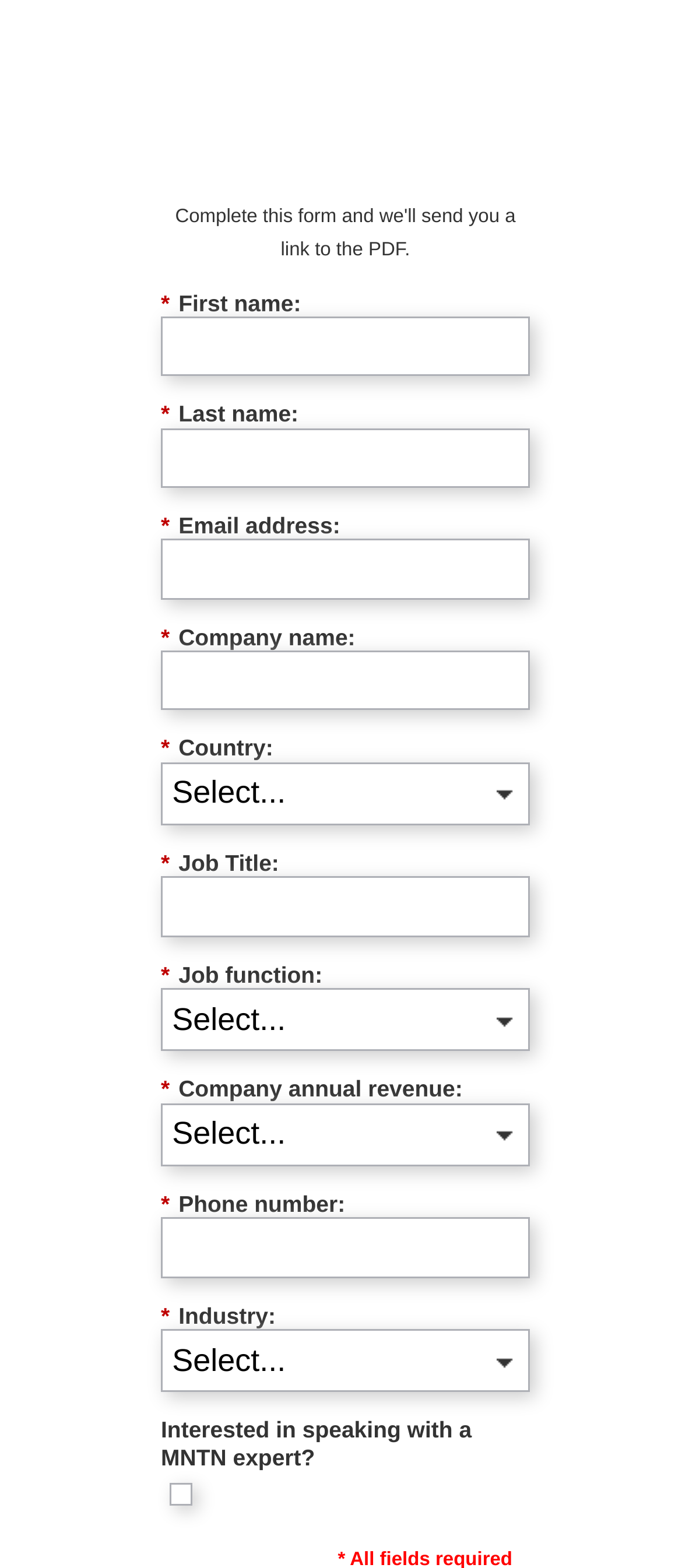Using the element description: "About us", determine the bounding box coordinates for the specified UI element. The coordinates should be four float numbers between 0 and 1, [left, top, right, bottom].

None